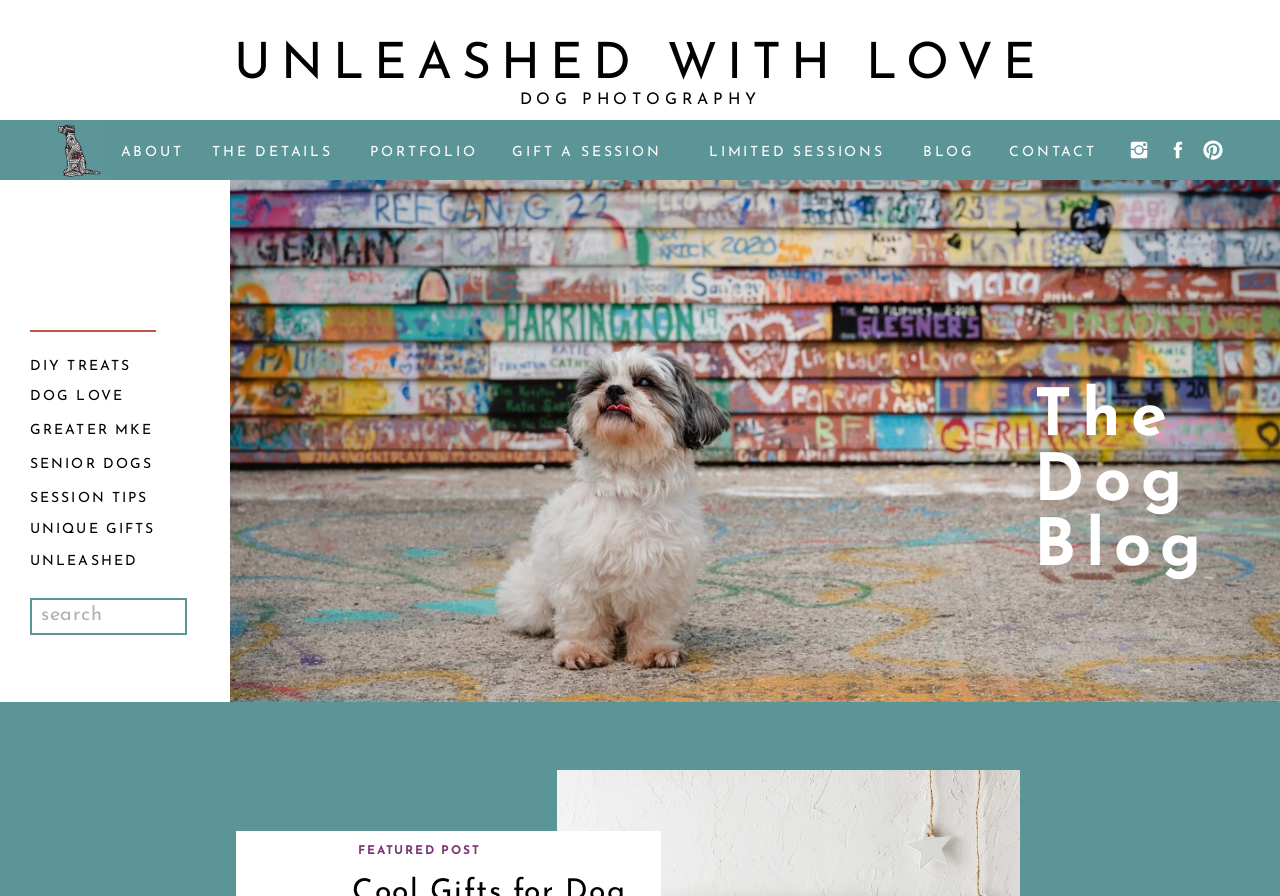Illustrate the webpage with a detailed description.

The webpage is about dog photography and holidays, with a prominent title "DOG PHOTOGRAPHY" at the top center of the page. Below the title, there is a horizontal navigation menu with several links, including "UNLEASHED WITH LOVE", "CONTACT", "BLOG", "LIMITED SESSIONS", "GIFT A SESSION", "PORTFOLIO", "THE DETAILS", and "ABOUT". Each link has an accompanying icon or image.

On the left side of the page, there is a vertical menu with links to various topics, including "DOG LOVE", "SENIOR DOGS", "GREATER MKE", "SESSION TIPS", "UNIQUE GIFTS", and "UNLEASHED". Below this menu, there is a search bar with a label "Search for:".

At the bottom of the page, there is a featured post section with a link labeled "FEATURED POST". The overall layout of the page is organized, with clear headings and concise text.